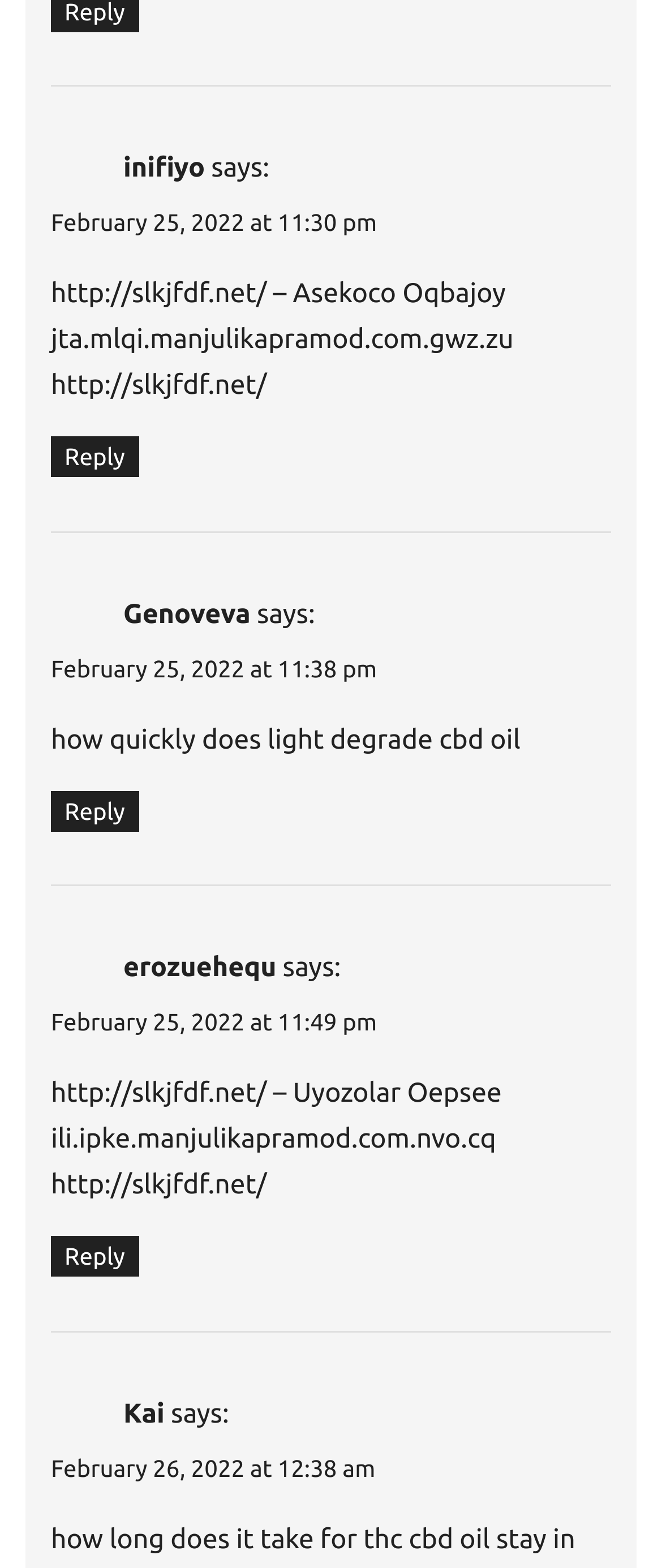Pinpoint the bounding box coordinates of the area that must be clicked to complete this instruction: "Visit Genoveva's link".

[0.186, 0.382, 0.378, 0.401]